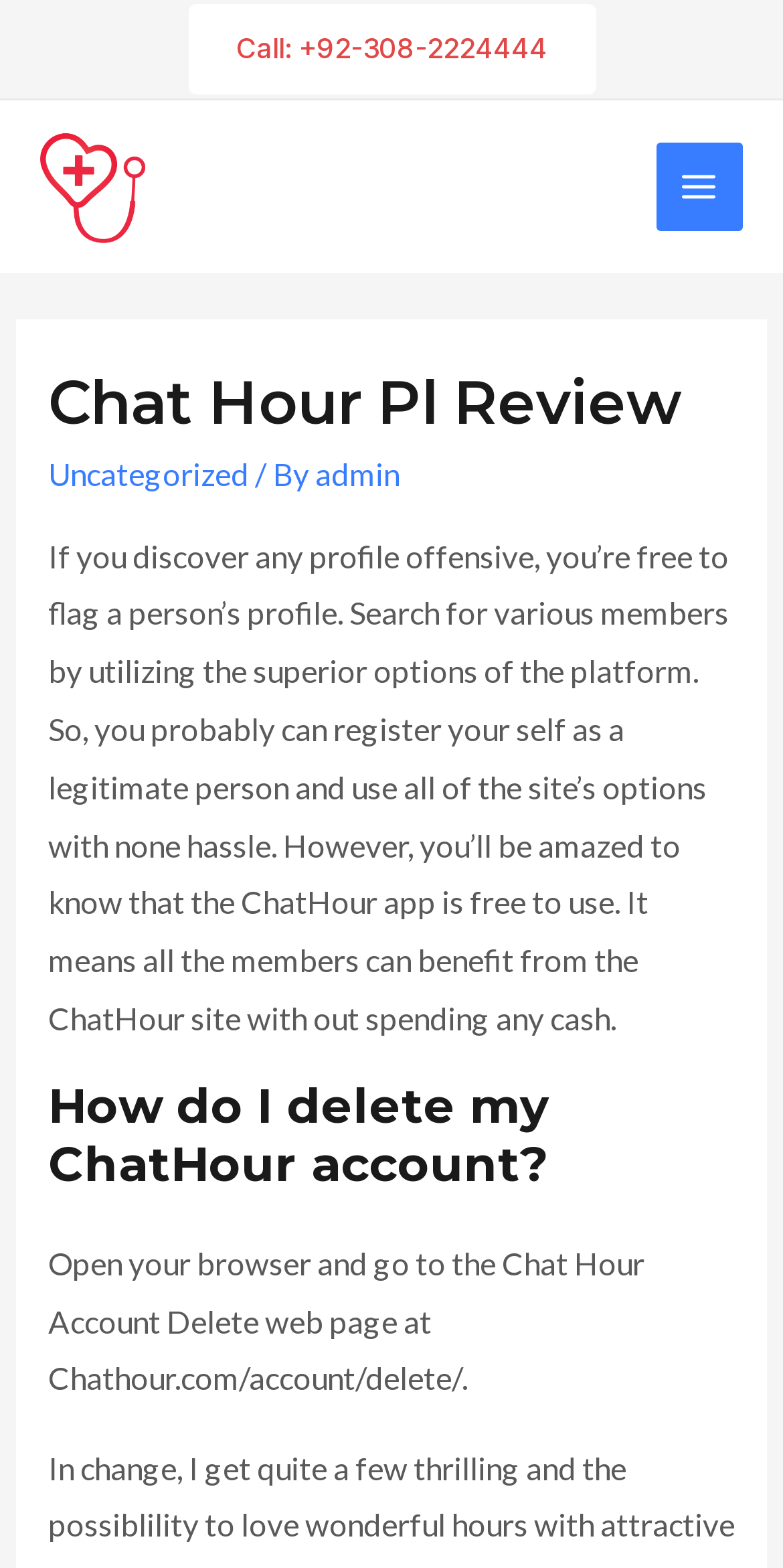What can I do if I find an offensive profile?
Examine the image and provide an in-depth answer to the question.

According to the text on the webpage, 'If you discover any profile offensive, you’re free to flag a person’s profile.' This indicates that if I find an offensive profile, I can flag the person's profile.